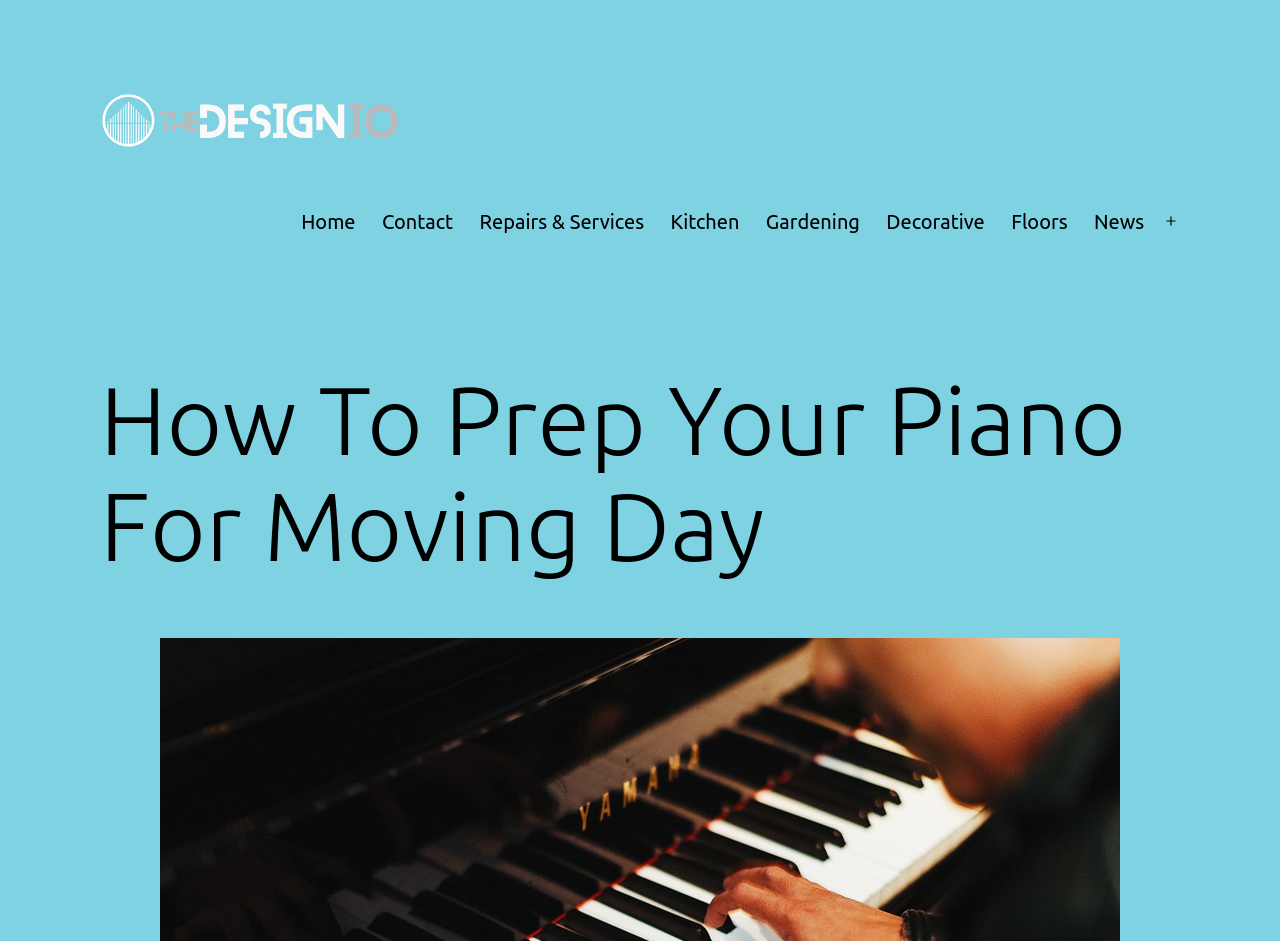From the given element description: "Decorative", find the bounding box for the UI element. Provide the coordinates as four float numbers between 0 and 1, in the order [left, top, right, bottom].

[0.682, 0.209, 0.78, 0.262]